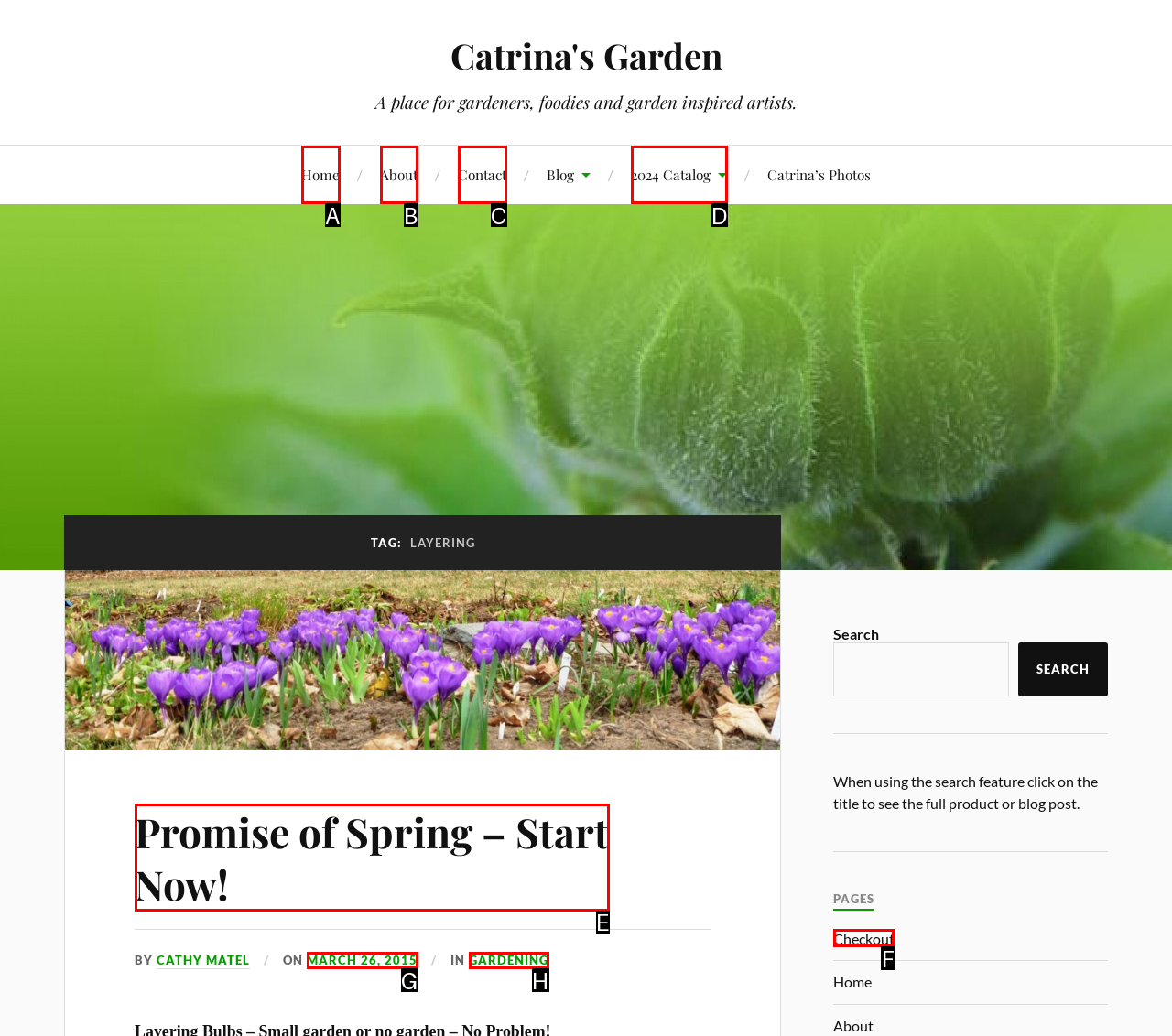Tell me which option I should click to complete the following task: check out Answer with the option's letter from the given choices directly.

F